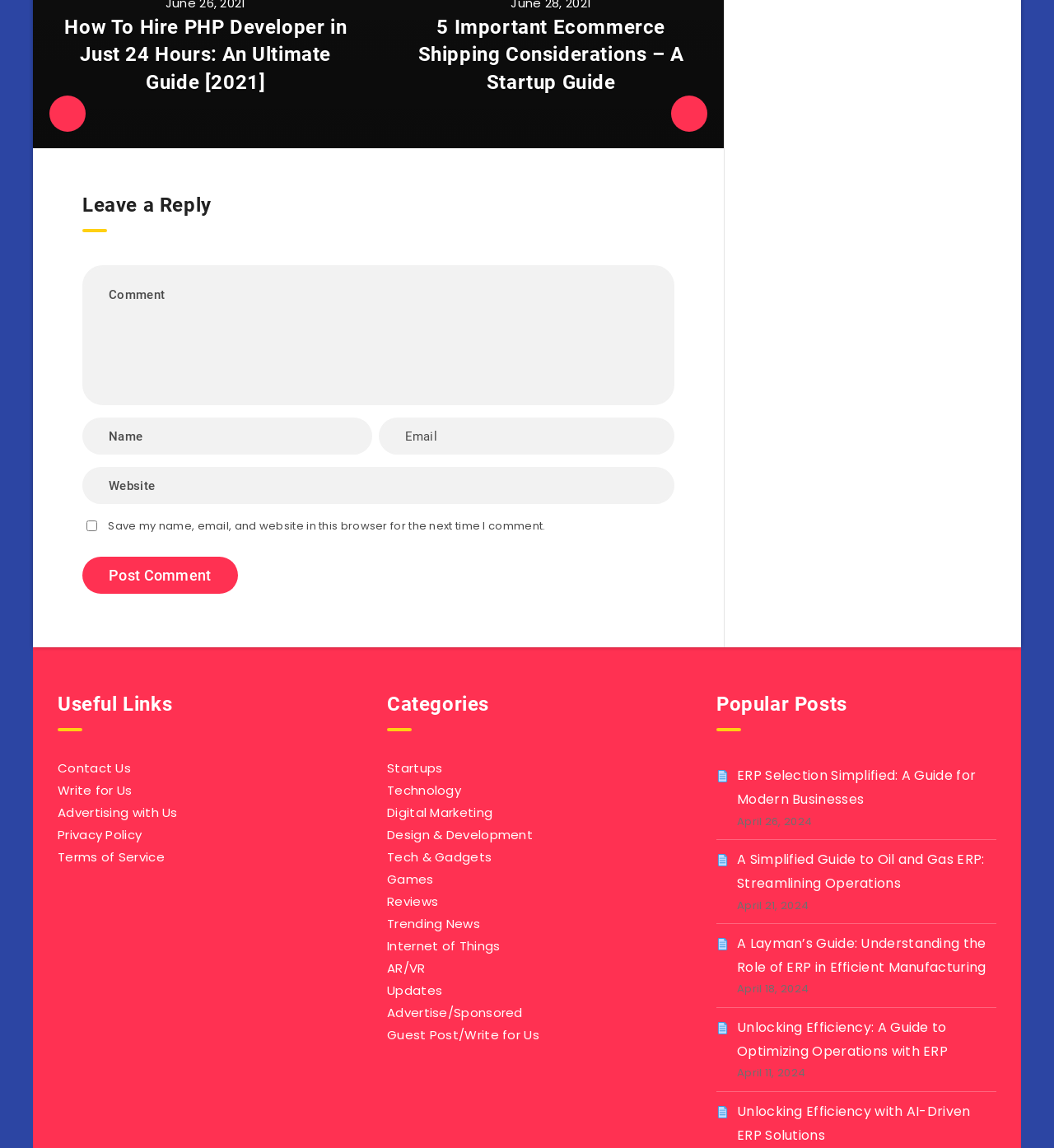Find the bounding box coordinates of the element to click in order to complete the given instruction: "contact colab-ops@duke.edu."

None